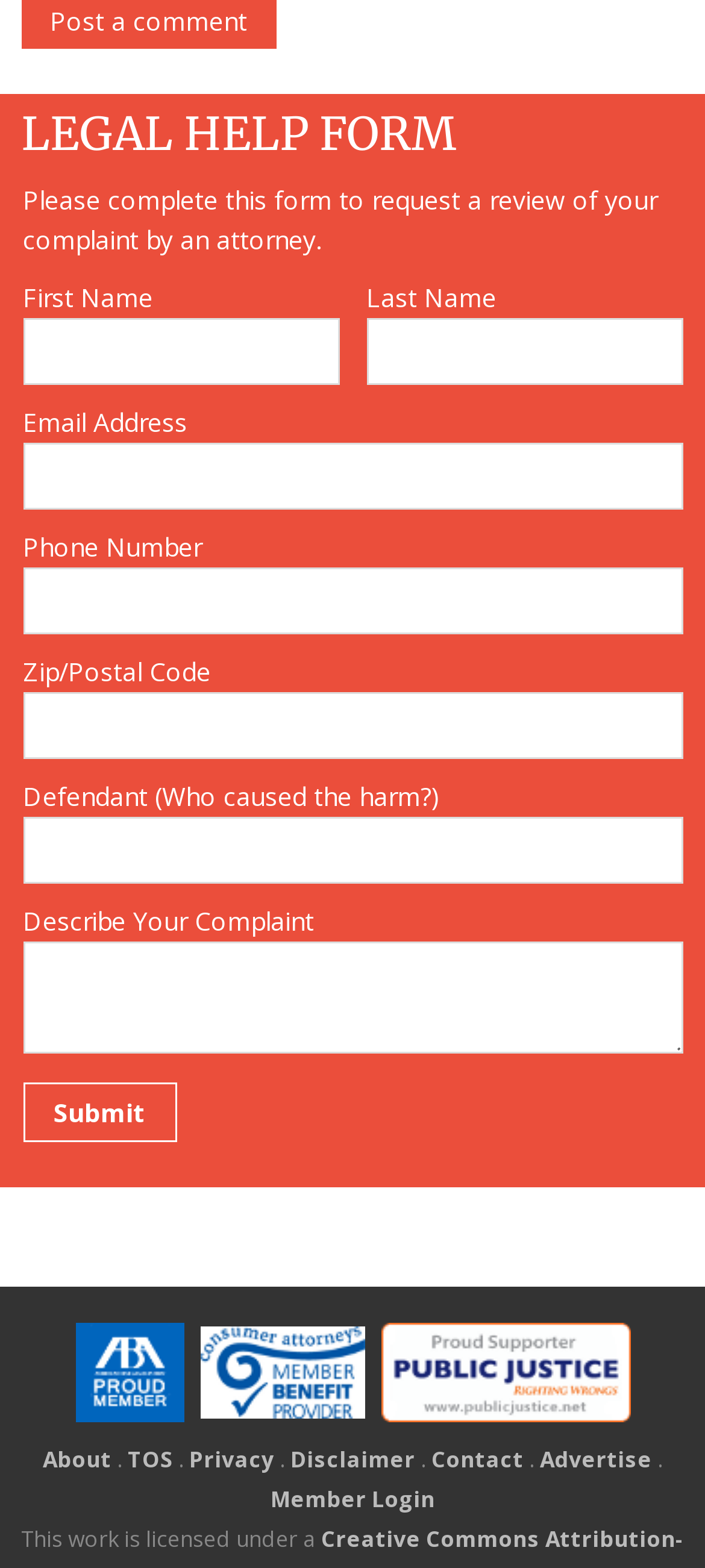How many text fields are required in the form?
Examine the screenshot and reply with a single word or phrase.

7